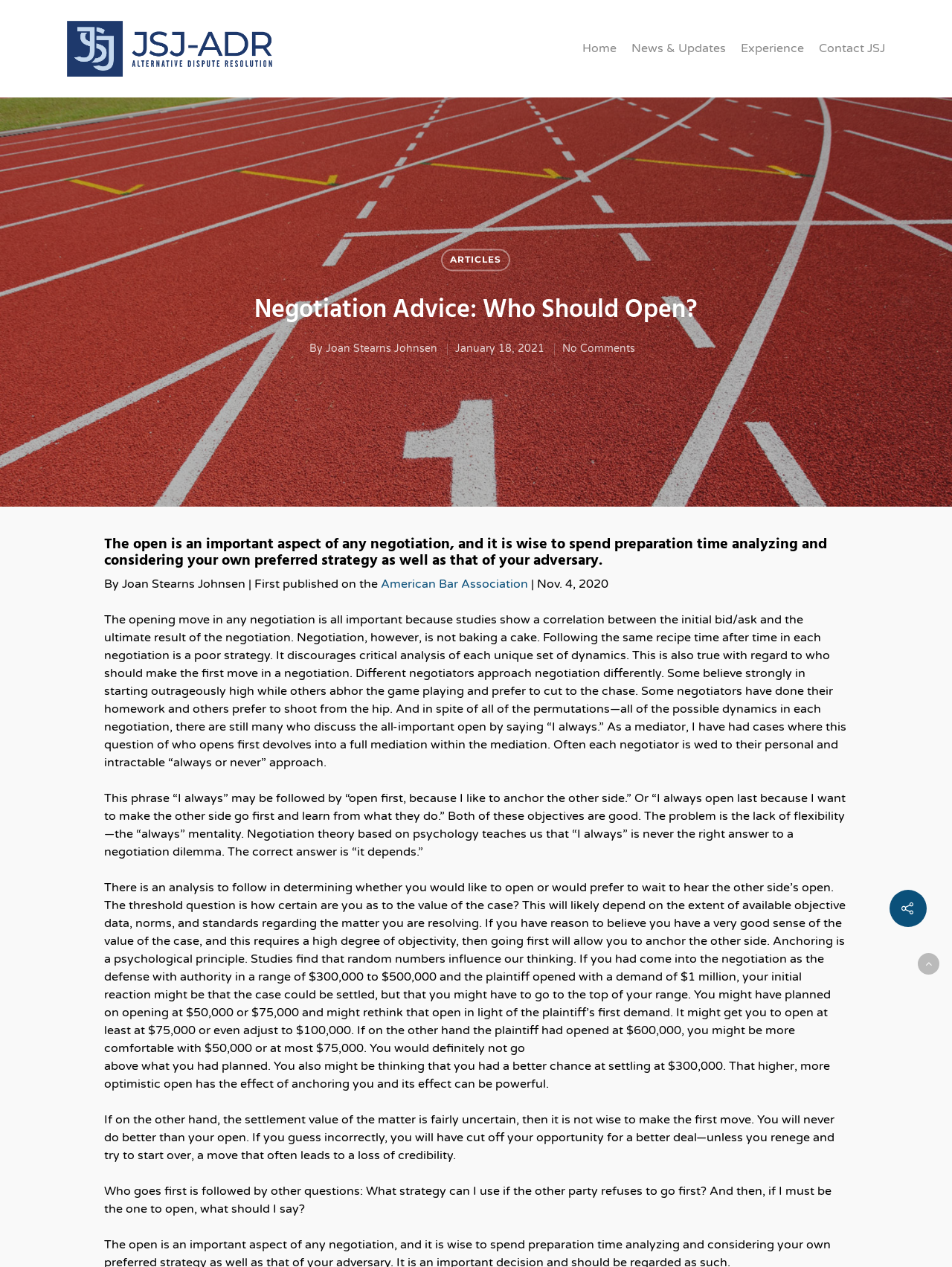Using the provided element description: "Home", identify the bounding box coordinates. The coordinates should be four floats between 0 and 1 in the order [left, top, right, bottom].

[0.612, 0.032, 0.648, 0.045]